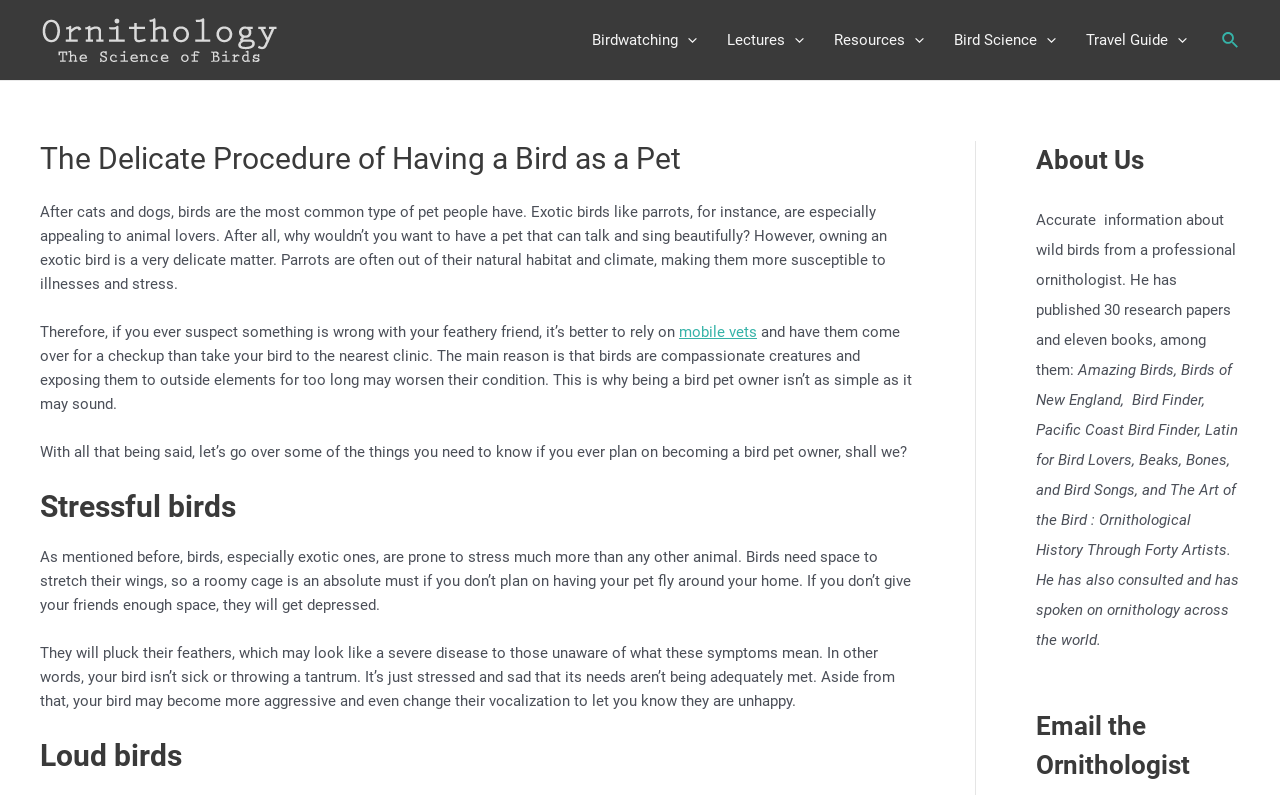Determine the bounding box coordinates for the clickable element to execute this instruction: "Email the Ornithologist". Provide the coordinates as four float numbers between 0 and 1, i.e., [left, top, right, bottom].

[0.809, 0.89, 0.968, 0.986]